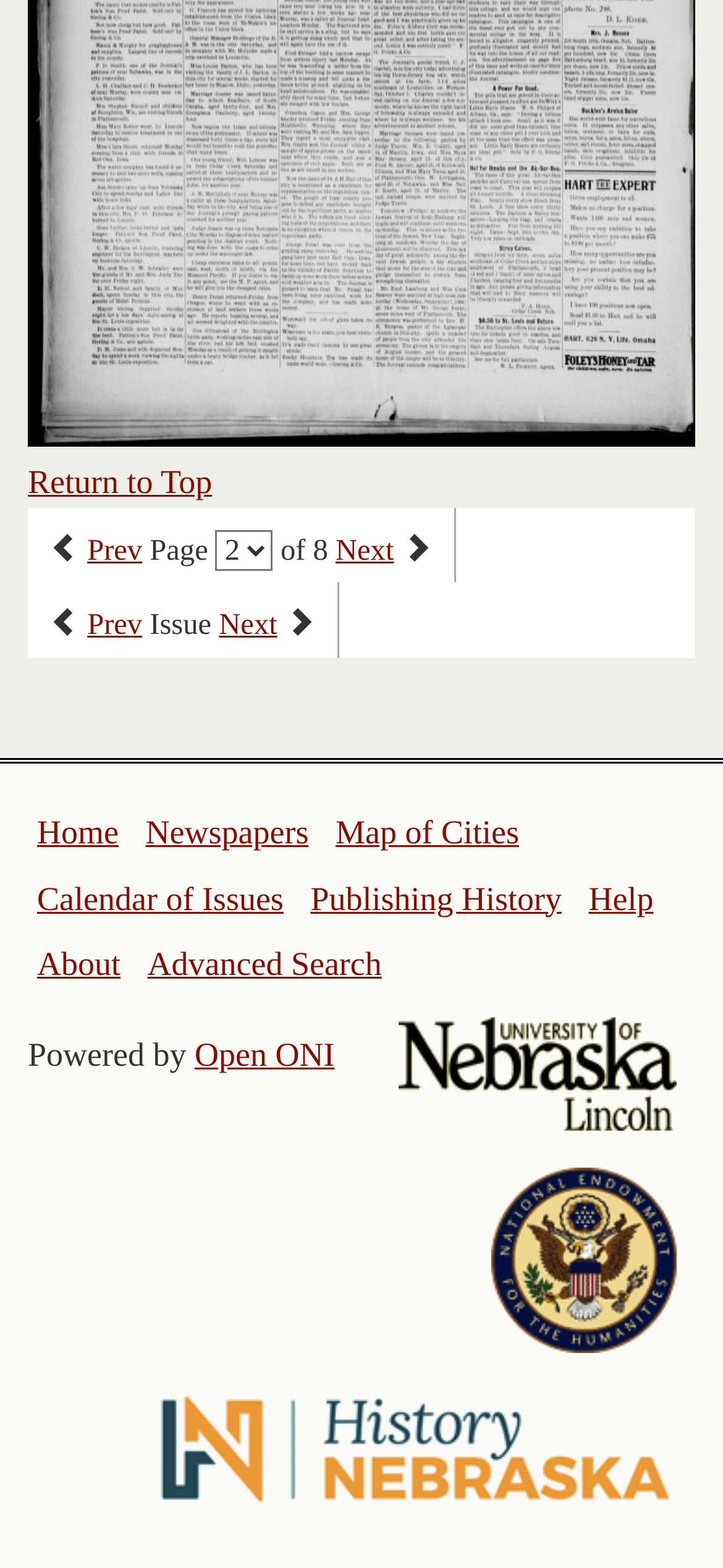How many navigation links are on the top?
Use the screenshot to answer the question with a single word or phrase.

7